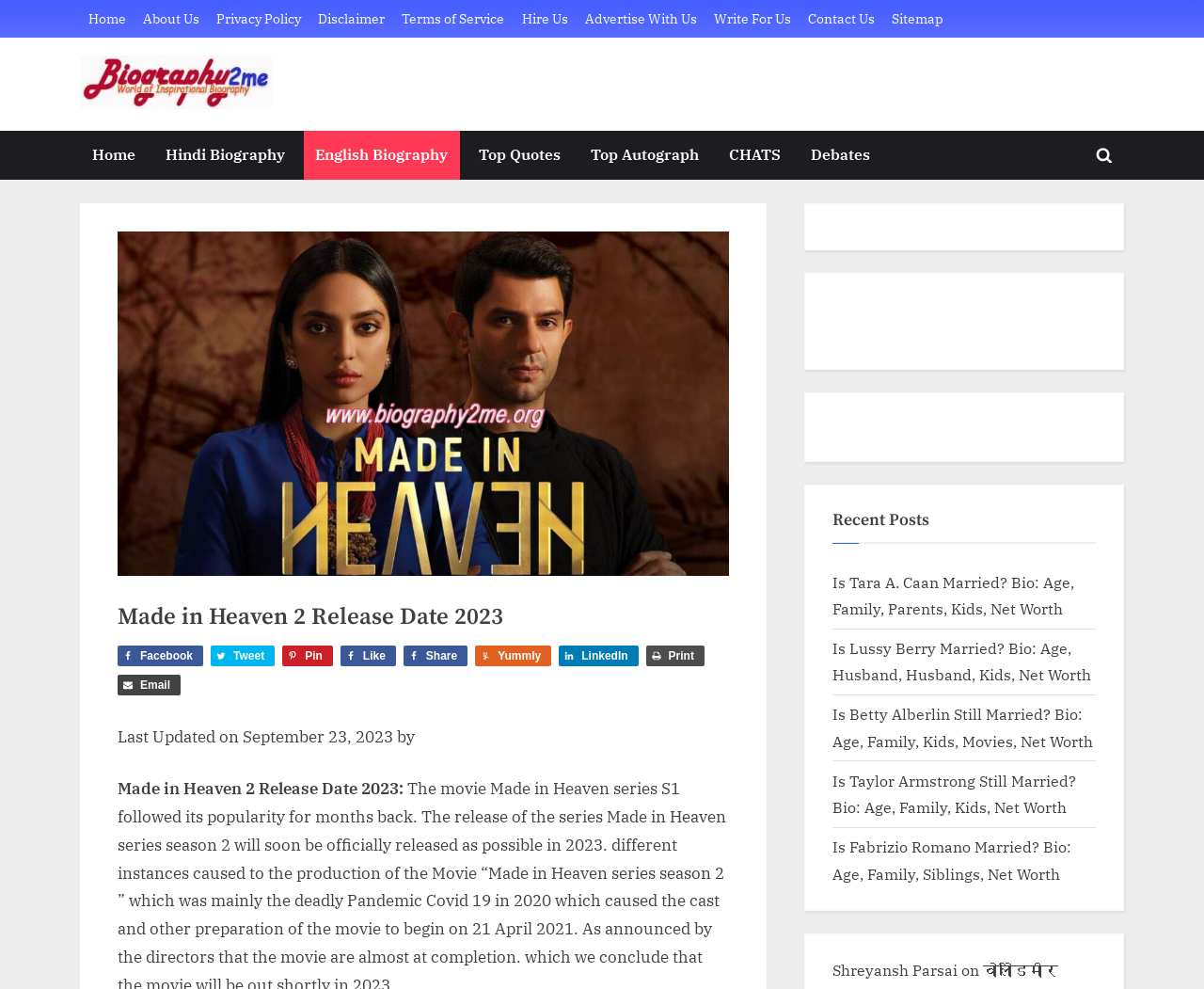Show the bounding box coordinates for the HTML element as described: "Like".

[0.283, 0.652, 0.329, 0.673]